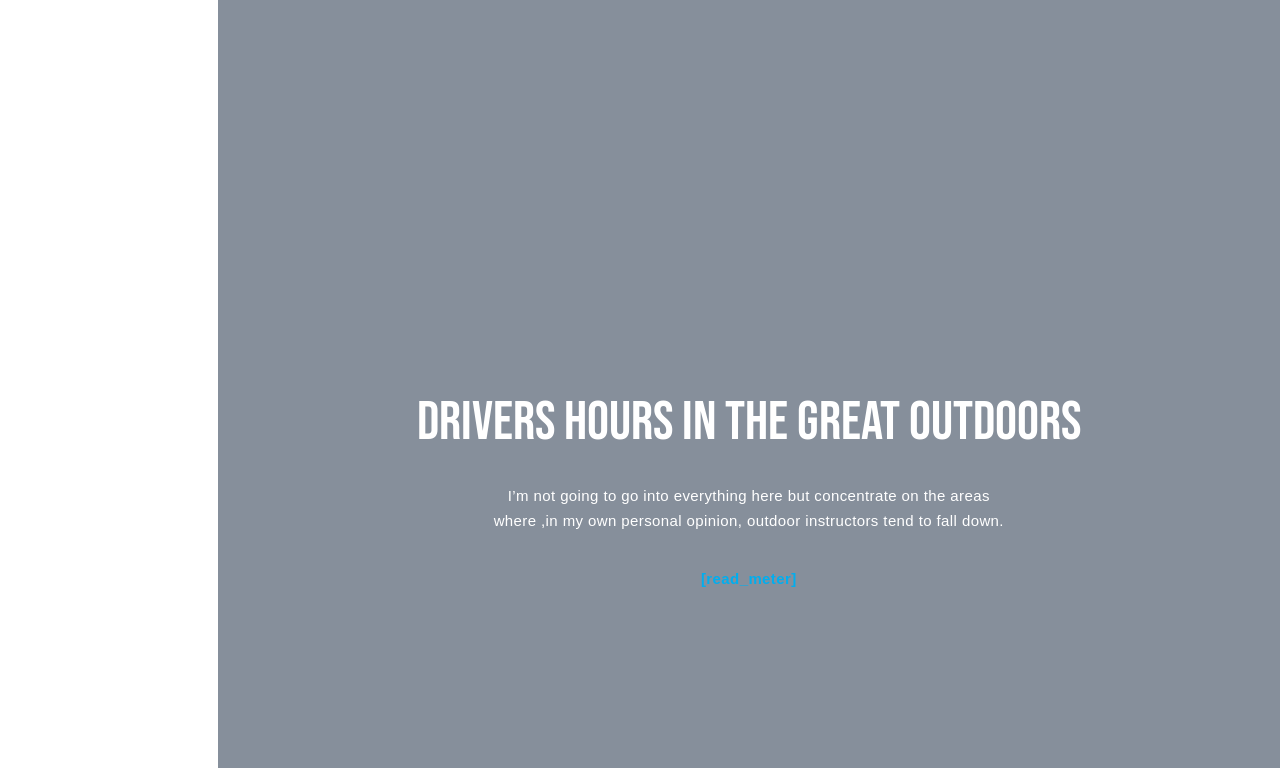How many links are in the top navigation menu?
Using the image as a reference, give a one-word or short phrase answer.

9